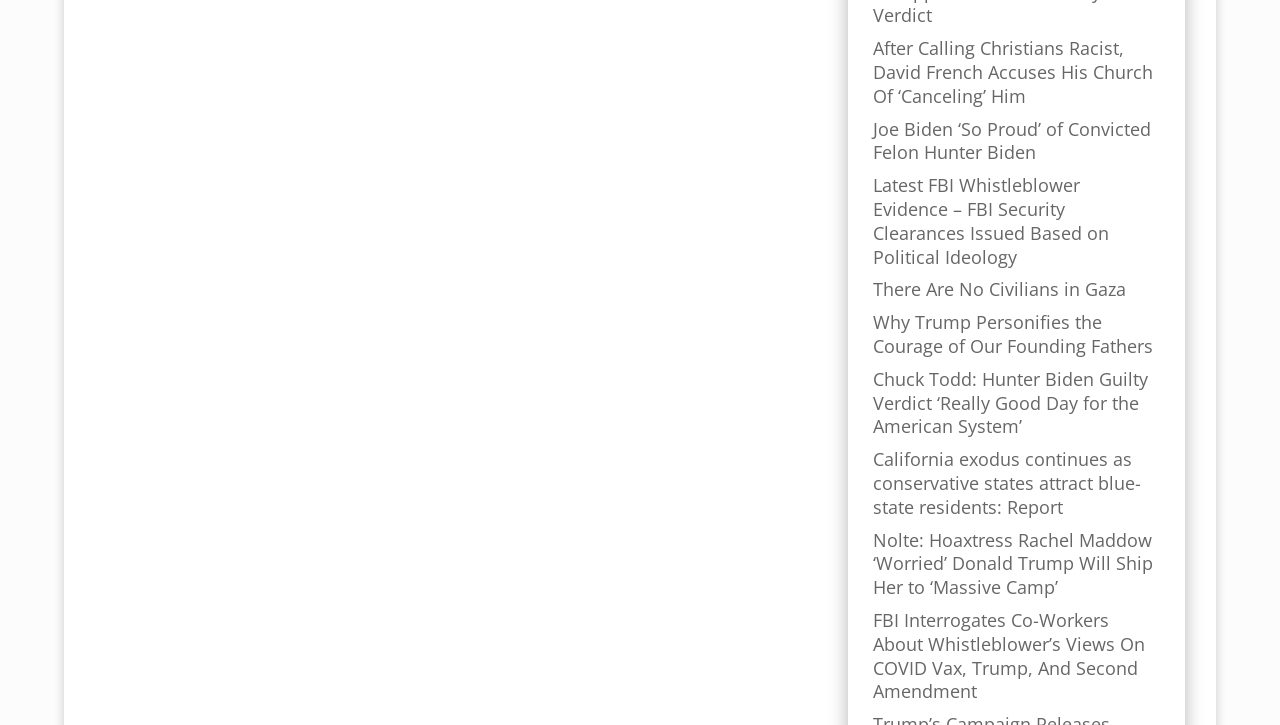Find the bounding box coordinates of the clickable area required to complete the following action: "Click on the 'Movies' link".

None